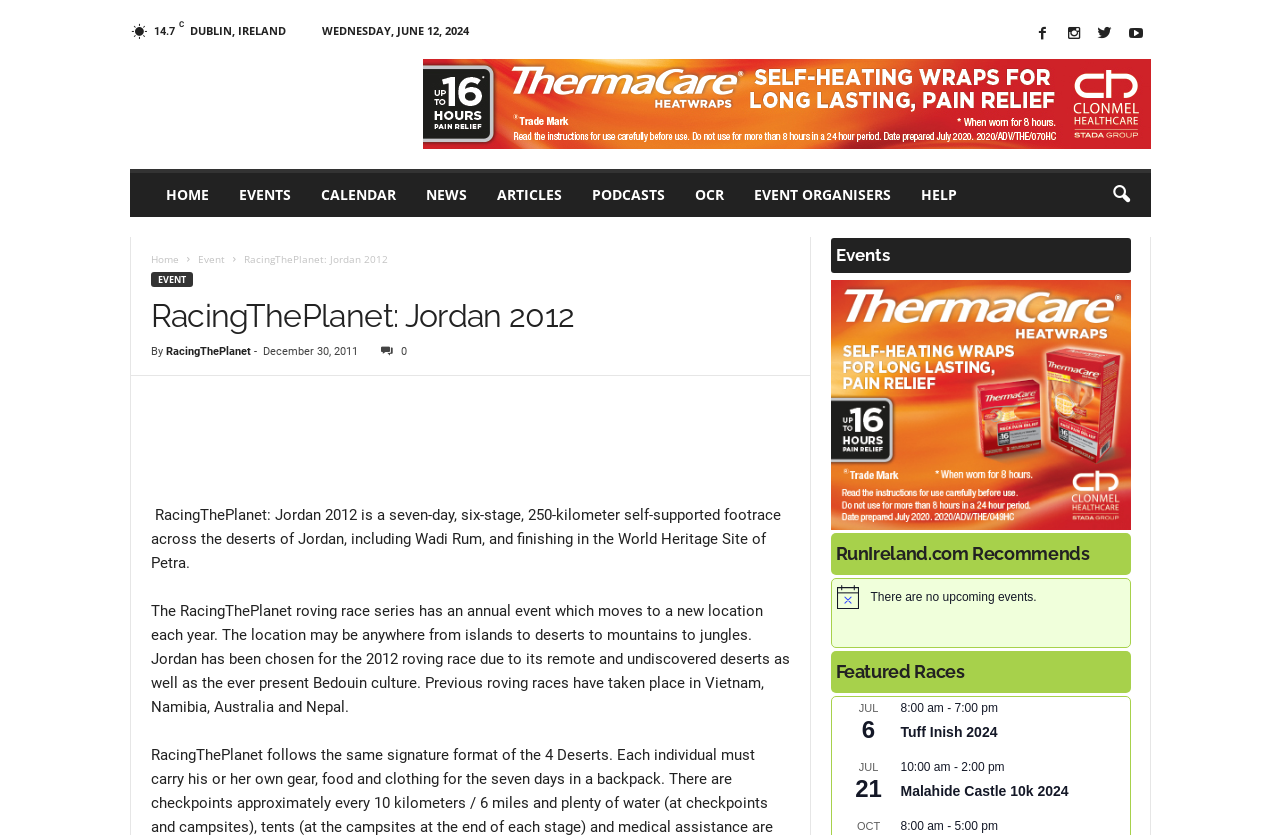How many stages are there in RacingThePlanet: Jordan 2012?
Please answer the question as detailed as possible based on the image.

I found the answer by looking at the text description of the event, which states 'RacingThePlanet: Jordan 2012 is a seven-day, six-stage, 250-kilometer self-supported footrace...'. The number of stages is mentioned as six.